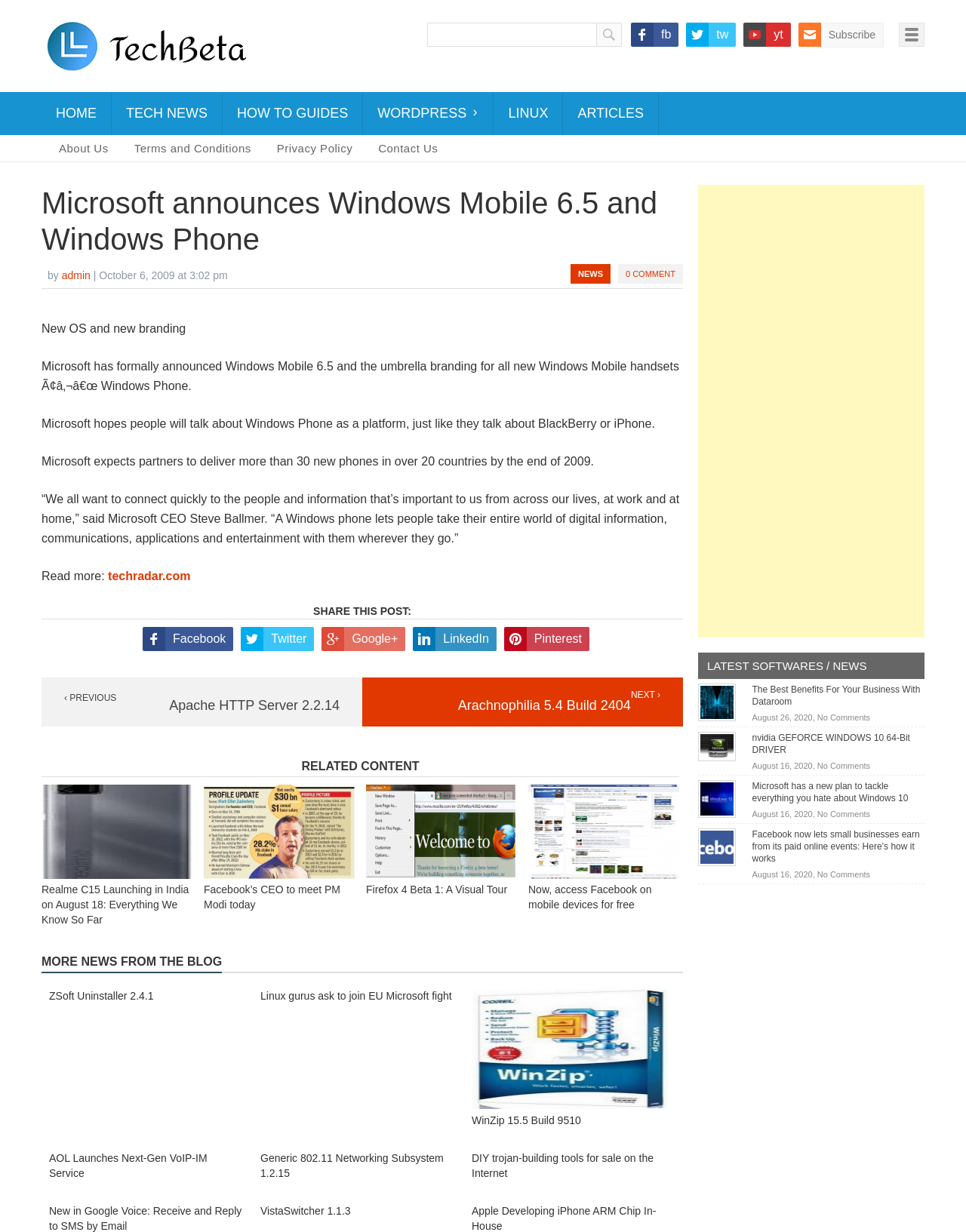Locate the bounding box coordinates of the clickable area to execute the instruction: "Click on the 'HOME' link". Provide the coordinates as four float numbers between 0 and 1, represented as [left, top, right, bottom].

[0.043, 0.075, 0.115, 0.11]